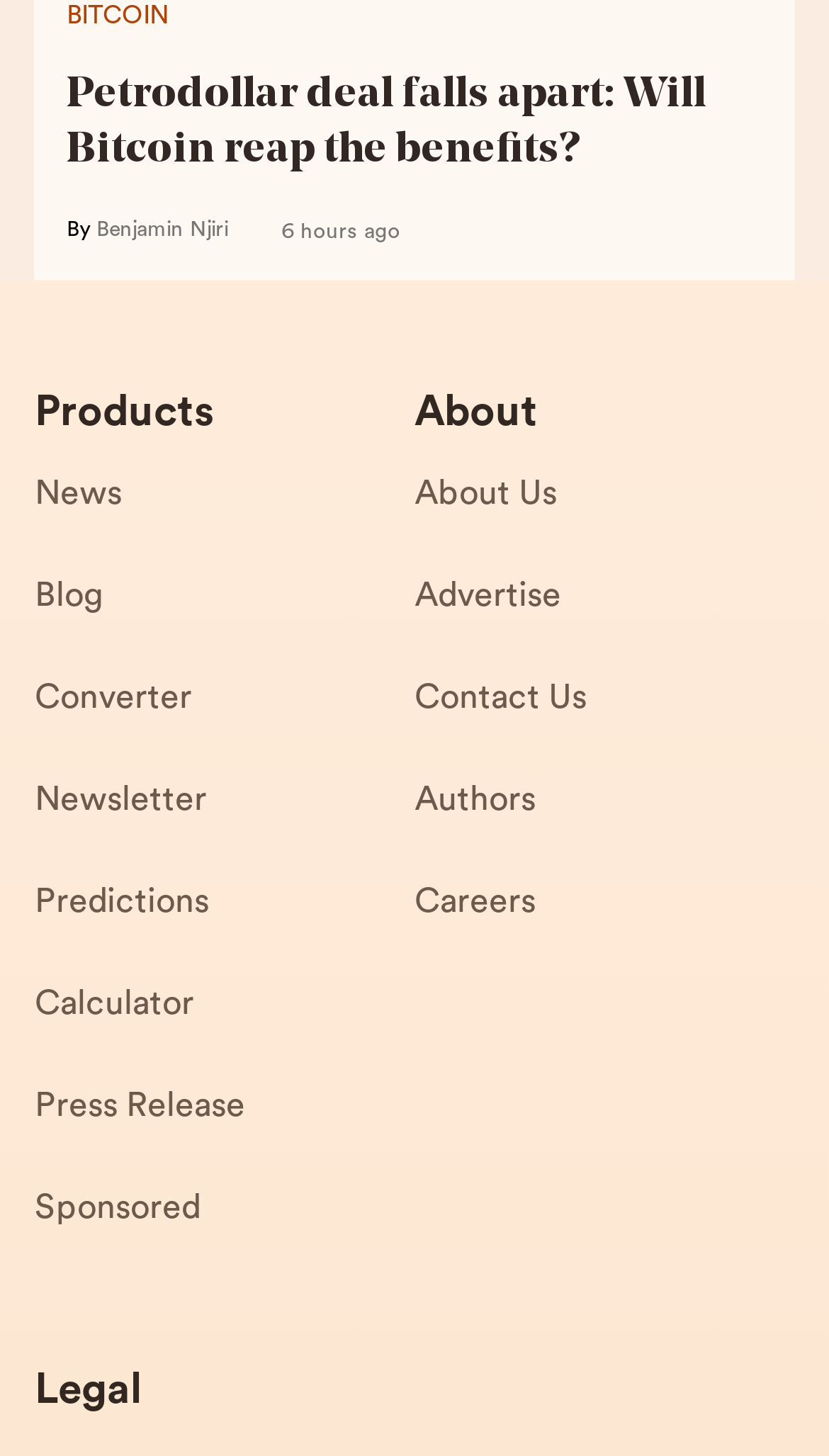Identify the bounding box coordinates of the region that needs to be clicked to carry out this instruction: "Click on Bitcoin". Provide these coordinates as four float numbers ranging from 0 to 1, i.e., [left, top, right, bottom].

[0.08, 0.003, 0.203, 0.02]